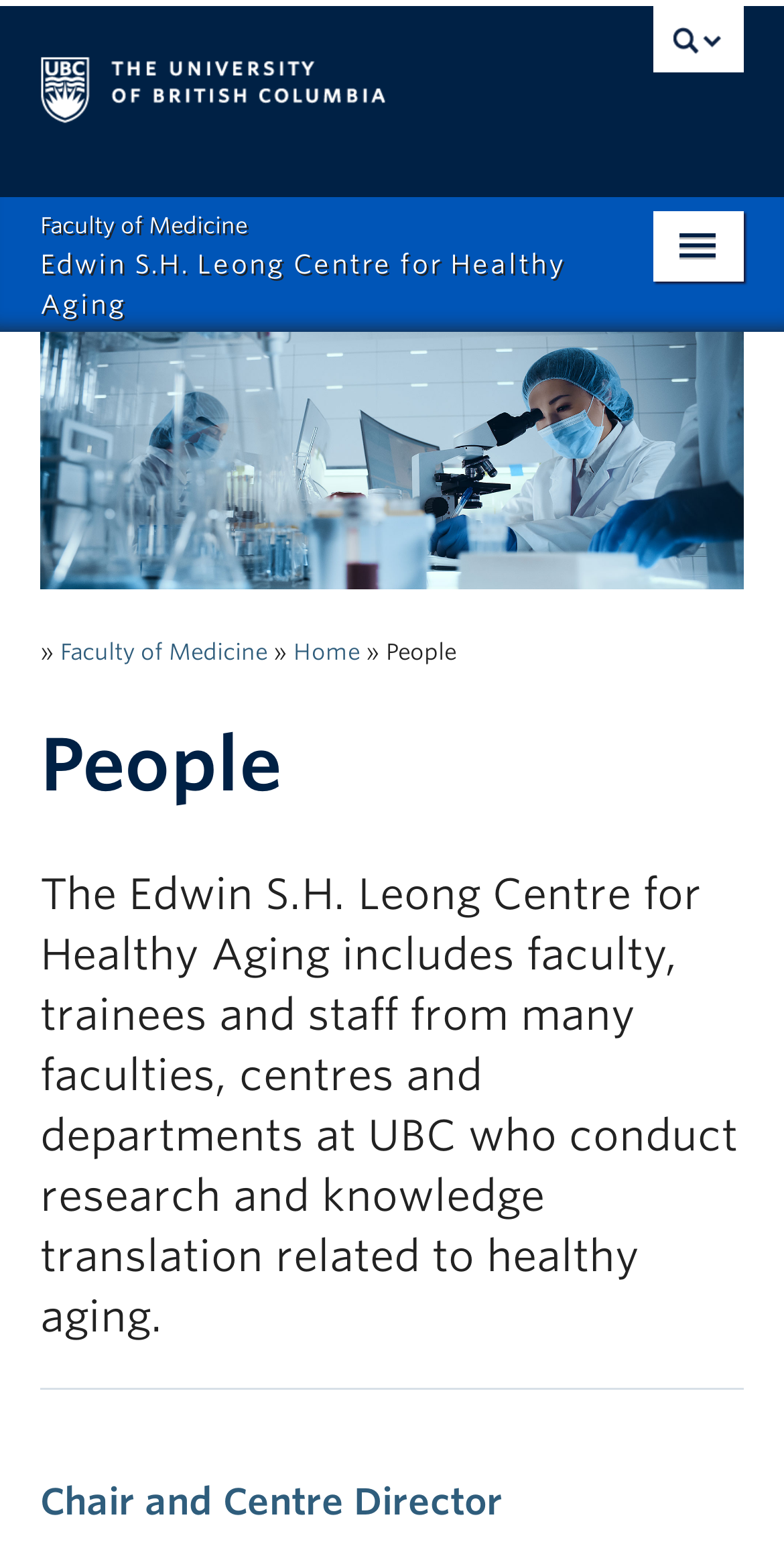Please determine the bounding box coordinates for the UI element described here. Use the format (top-left x, top-left y, bottom-right x, bottom-right y) with values bounded between 0 and 1: Giving

[0.0, 0.704, 1.0, 0.757]